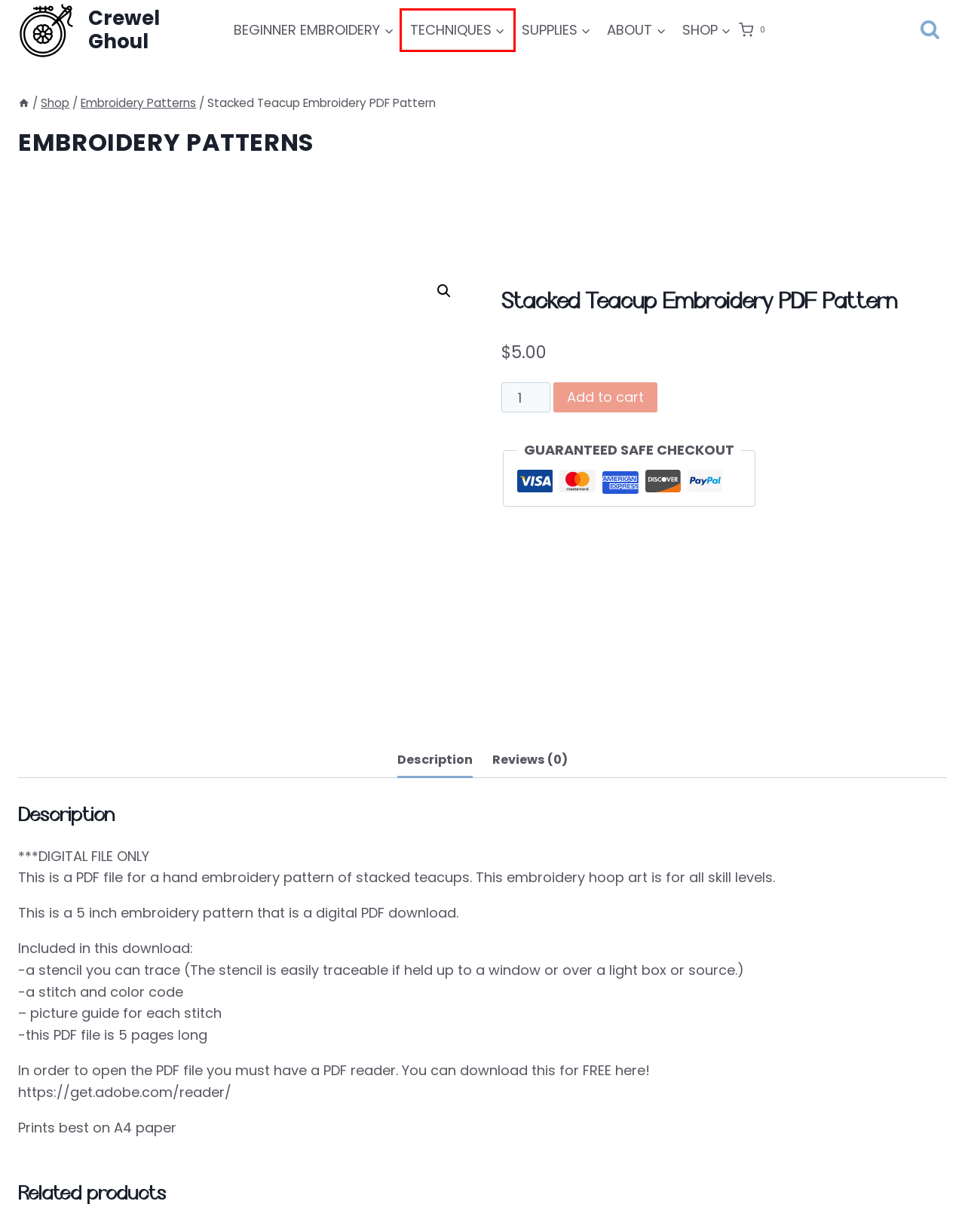Examine the screenshot of a webpage with a red bounding box around a specific UI element. Identify which webpage description best matches the new webpage that appears after clicking the element in the red bounding box. Here are the candidates:
A. 15 Intriguing Types of Embroidery - Crewel Ghoul
B. Shop - Crewel Ghoul
C. Hand Embroidery Tips and Tutorials Archives - Crewel Ghoul
D. About - Crewel Ghoul
E. Embroidery Patterns Archives - Crewel Ghoul
F. Crewel Ghoul Home - Crewel Ghoul
G. Hand Embroidery Supplies Archives - Crewel Ghoul
H. Cart - Crewel Ghoul

A